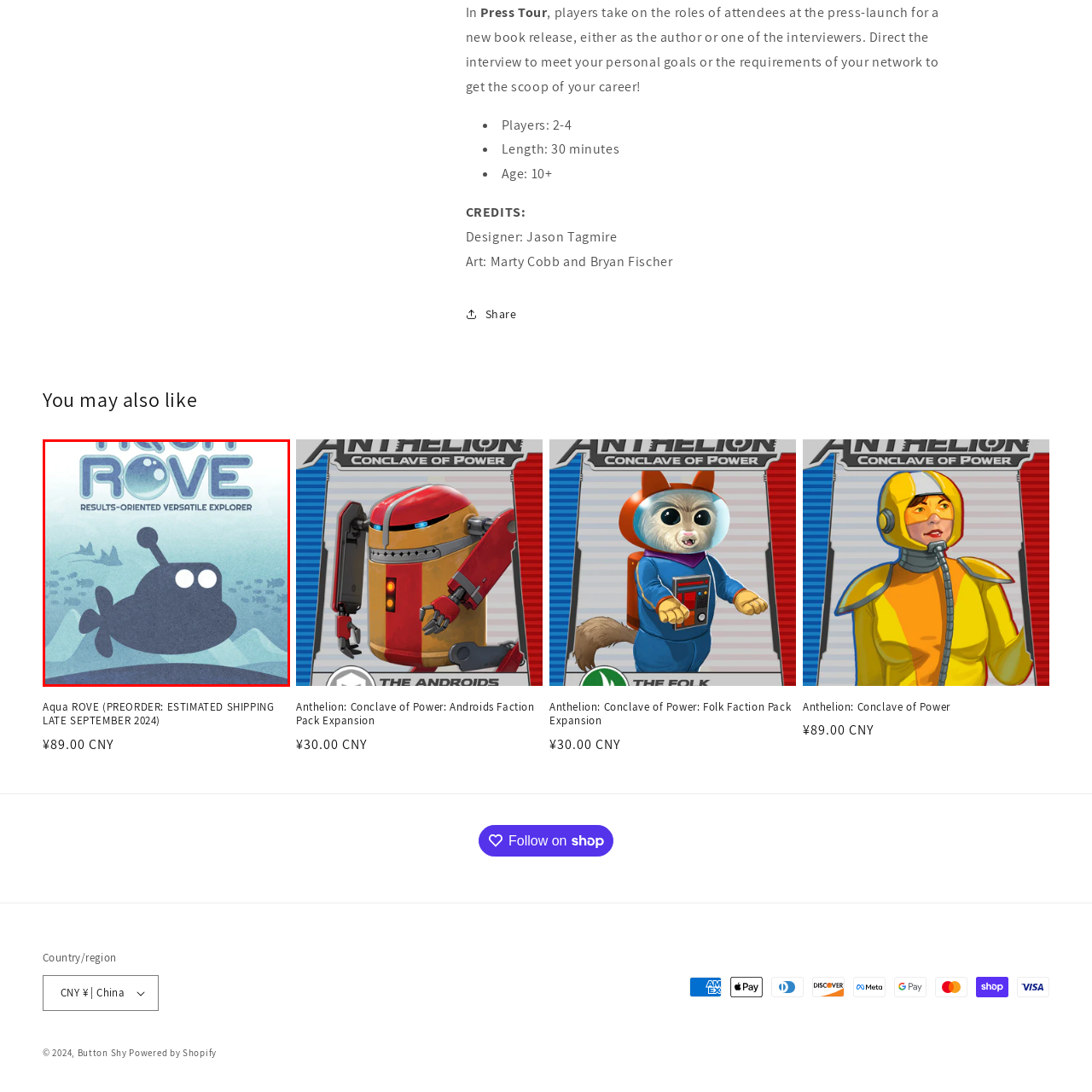Describe meticulously the scene encapsulated by the red boundary in the image.

The image features the title "Aqua ROVE," which is subtitled "Results-Oriented Versatile Explorer." It depicts a stylized submarine in a soft, blue-toned ocean scene, surrounded by silhouettes of fish and mountains in the background. The design reflects a whimsical yet adventurous theme, appealing to both casual and strategic gamers. This artwork is associated with a game that is currently available for pre-order, with estimated shipping expected in late September 2024. The overall aesthetic suggests exploration and discovery, making it attractive for players looking for engaging gameplay experiences.